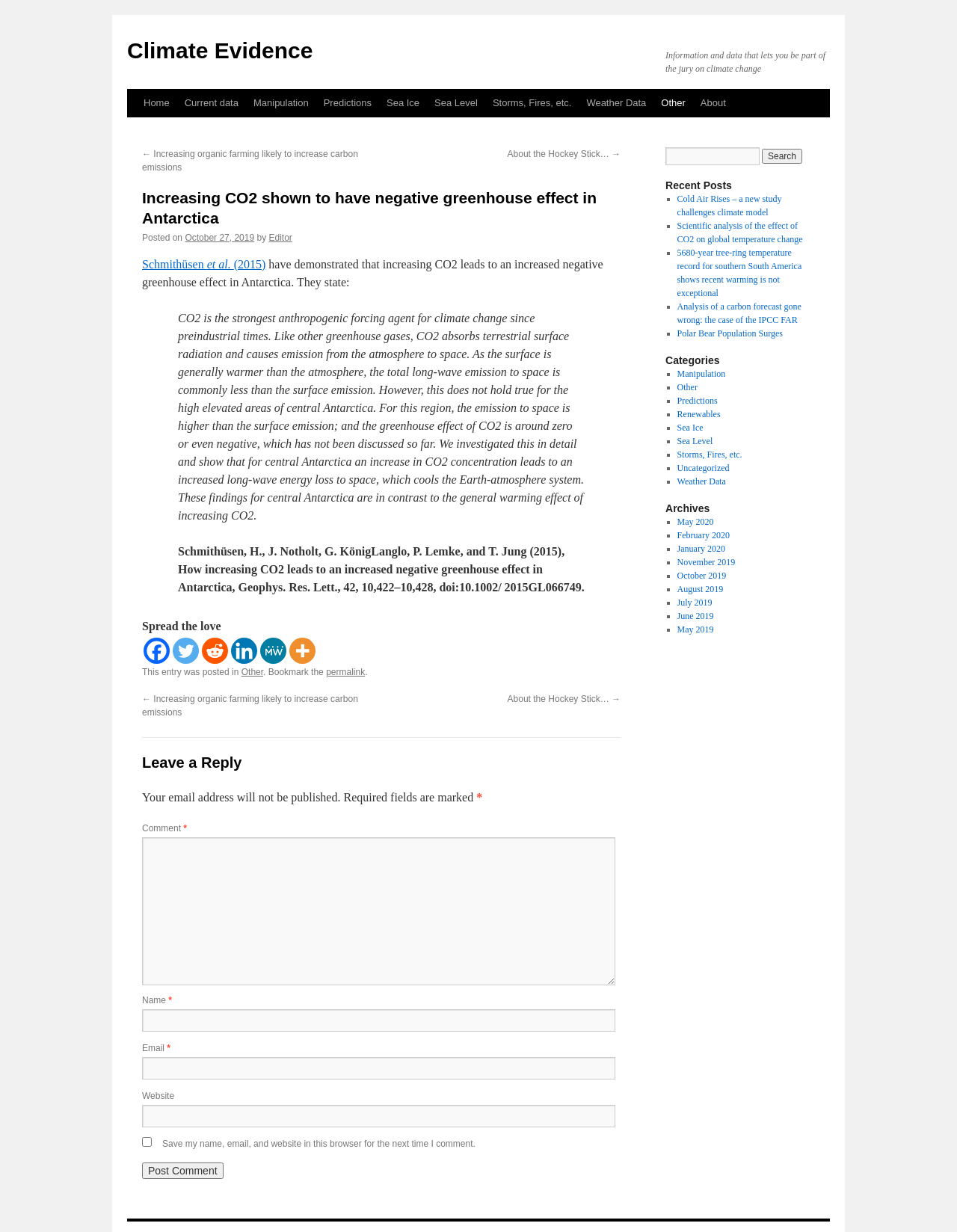Based on the element description Best Hookup Site, identify the bounding box of the UI element in the given webpage screenshot. The coordinates should be in the format (top-left x, top-left y, bottom-right x, bottom-right y) and must be between 0 and 1.

None